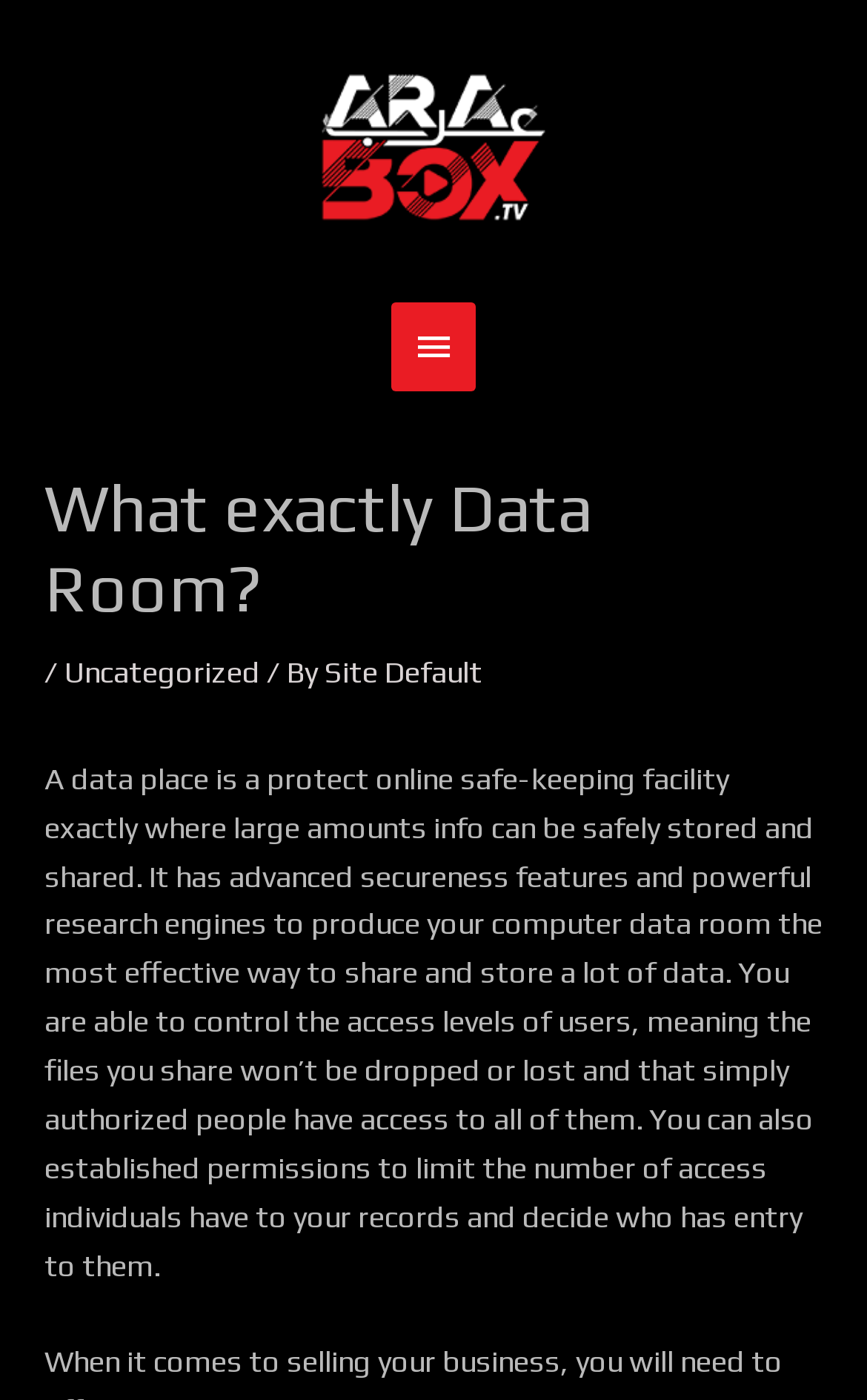Locate the heading on the webpage and return its text.

What exactly Data Room?